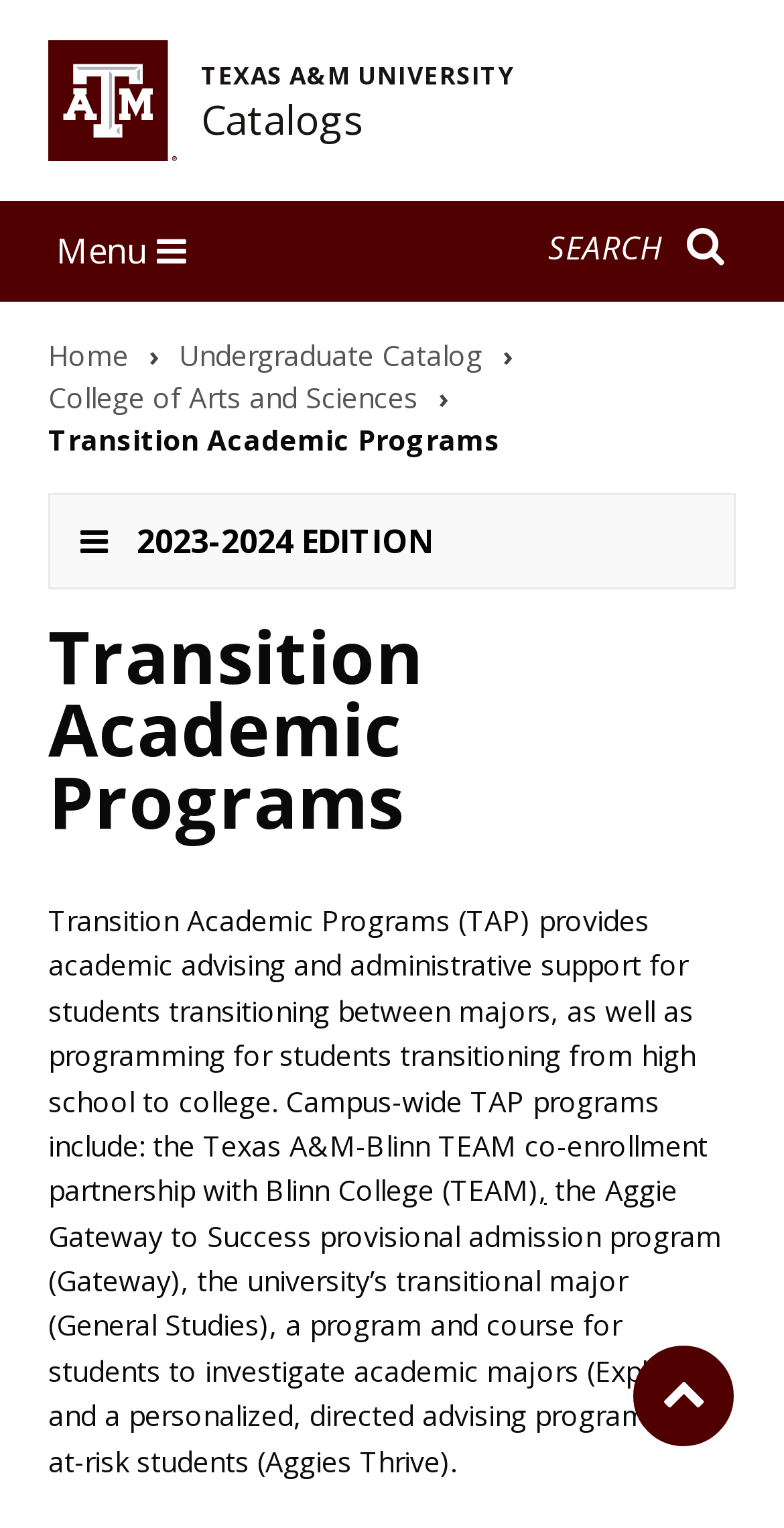Generate a comprehensive caption for the webpage you are viewing.

The webpage is about Transition Academic Programs at Texas A&M University. At the top left, there is a link to the university's homepage, accompanied by a small image of the university's logo. Next to it, there is a heading that reads "TEXAS A&M UNIVERSITY Catalogs". 

On the top right, there is a search button labeled "SEARCH". Below it, there is a navigation menu labeled "Quick" with a toggle button to expand or collapse it. 

Below the navigation menu, there is a breadcrumb navigation section that shows the current page's location within the website's hierarchy. It starts with a "Home" link, followed by a series of links and separators, ending with the current page's title, "Transition Academic Programs". 

Below the breadcrumb navigation, there is a button labeled "2023-2024 EDITION". Below this button, there is a heading that repeats the title "Transition Academic Programs". 

The main content of the page is a paragraph of text that describes the Transition Academic Programs, including its purpose, services, and programs offered. The text is divided into two sections, with the first section describing the programs and the second section listing specific programs, such as the Texas A&M-Blinn TEAM co-enrollment partnership, the Aggie Gateway to Success provisional admission program, and others. 

At the very bottom of the page, there is a link labeled "Back to top" with an arrow icon, which allows users to quickly return to the top of the page.